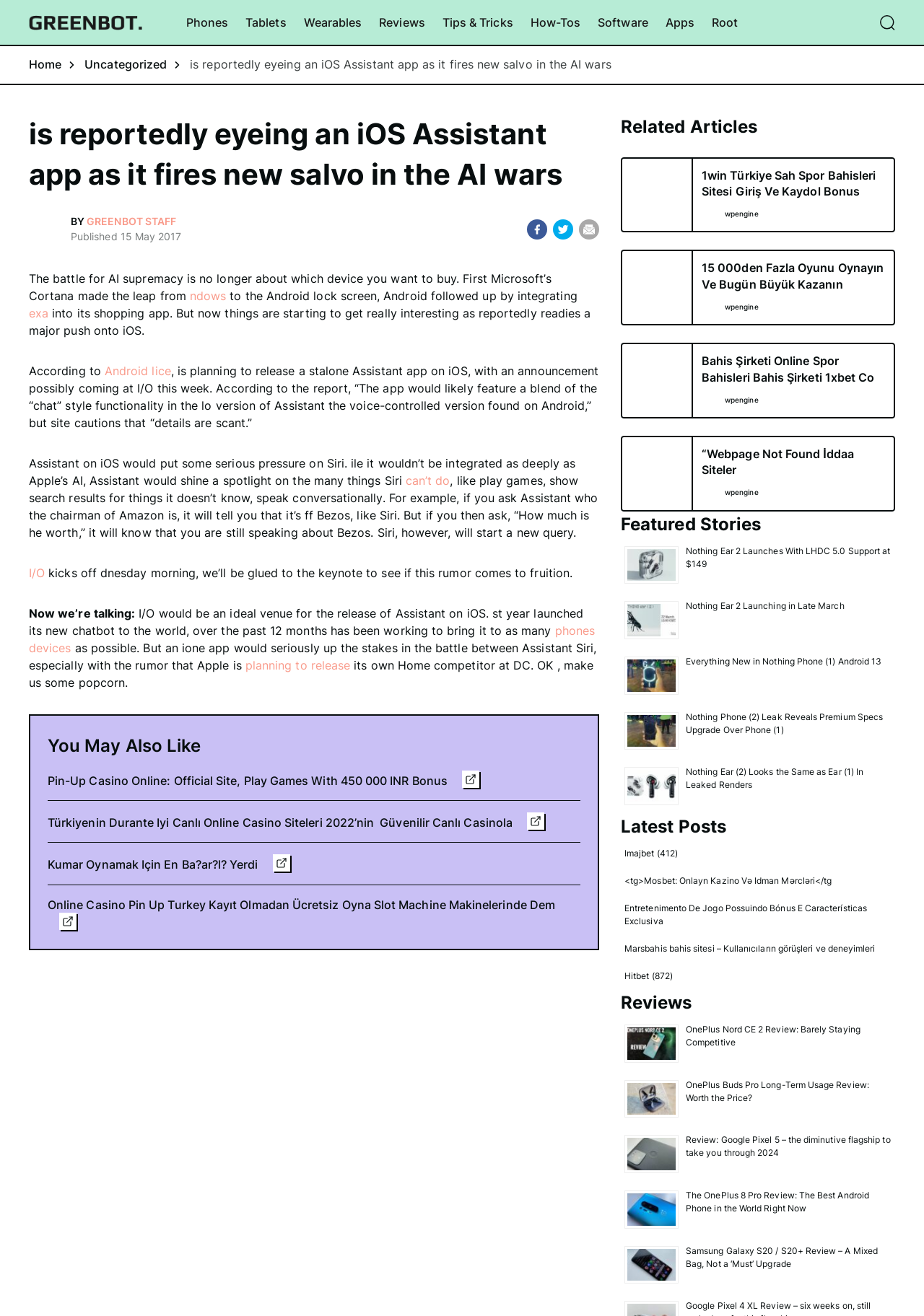Identify the bounding box for the UI element described as: "can’t do". The coordinates should be four float numbers between 0 and 1, i.e., [left, top, right, bottom].

[0.439, 0.359, 0.487, 0.37]